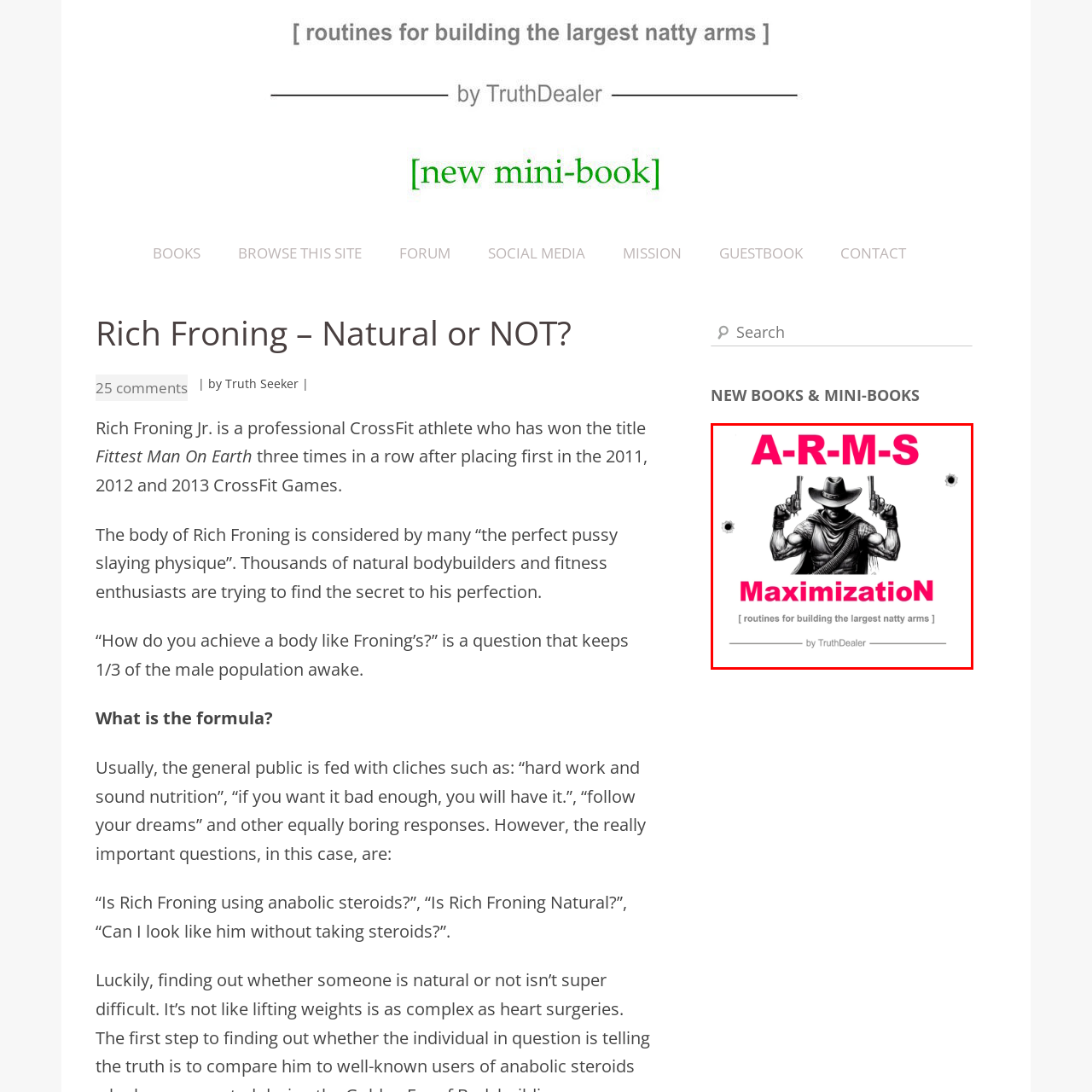Describe in detail the visual content enclosed by the red bounding box.

The image features a striking graphic titled "A-R-M-S MaximizatioN," which presents routines aimed at building impressive natural arms. The design showcases a cowboy figure brandishing dual pistols, exuding a rugged, adventurous vibe. The text is prominently displayed in bold letters, drawing attention to the theme of arm development. Accompanying this visual are the words "[routines for building the largest natty arms]," further emphasizing the focus on natural bodybuilding. The image conveys a sense of strength and determination, appealing to fitness enthusiasts and bodybuilders seeking effective training tips, with the author credited as "TruthDealer." Overall, it combines an eye-catching aesthetic with motivational content tailored for fitness-minded individuals.